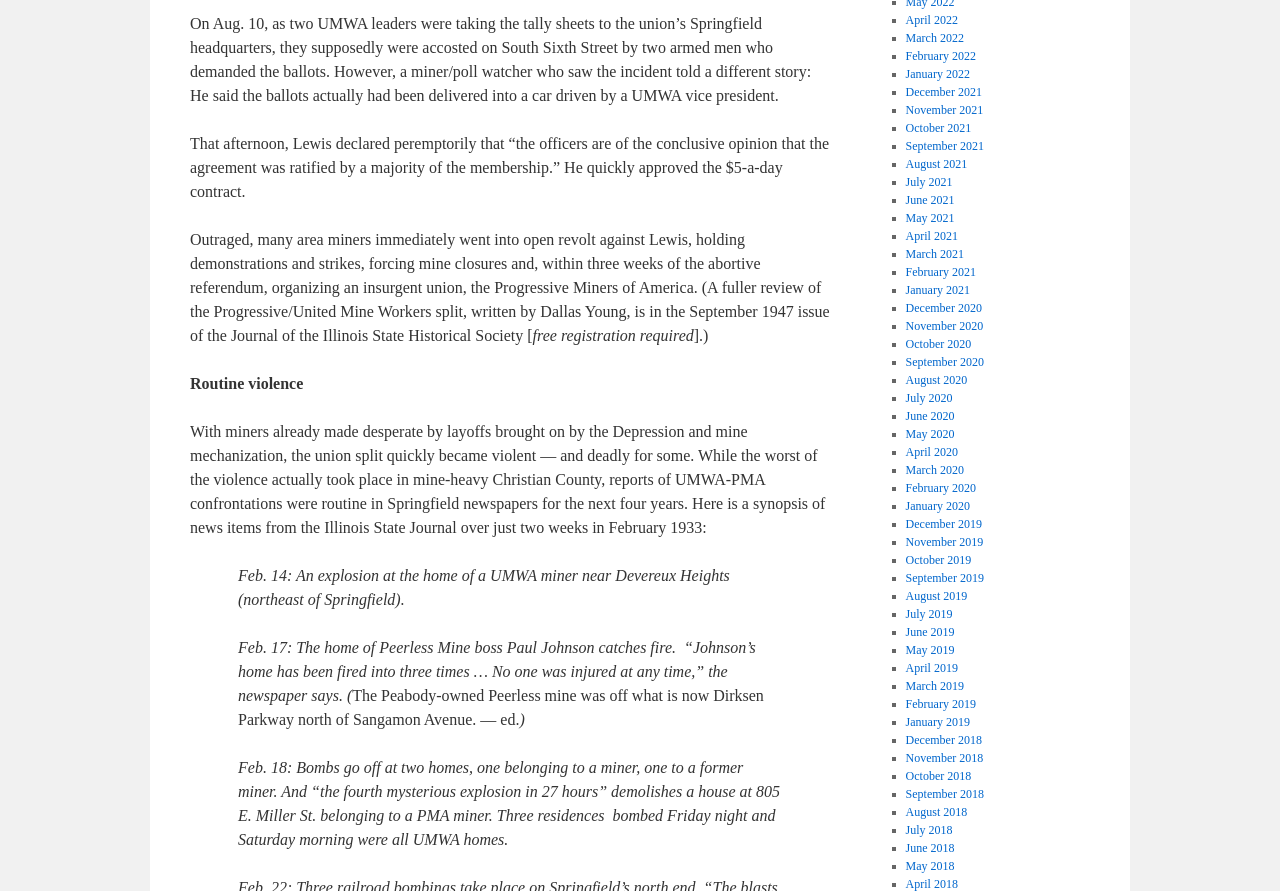What was the consequence of the union split?
Answer with a single word or short phrase according to what you see in the image.

Violence and mine closures